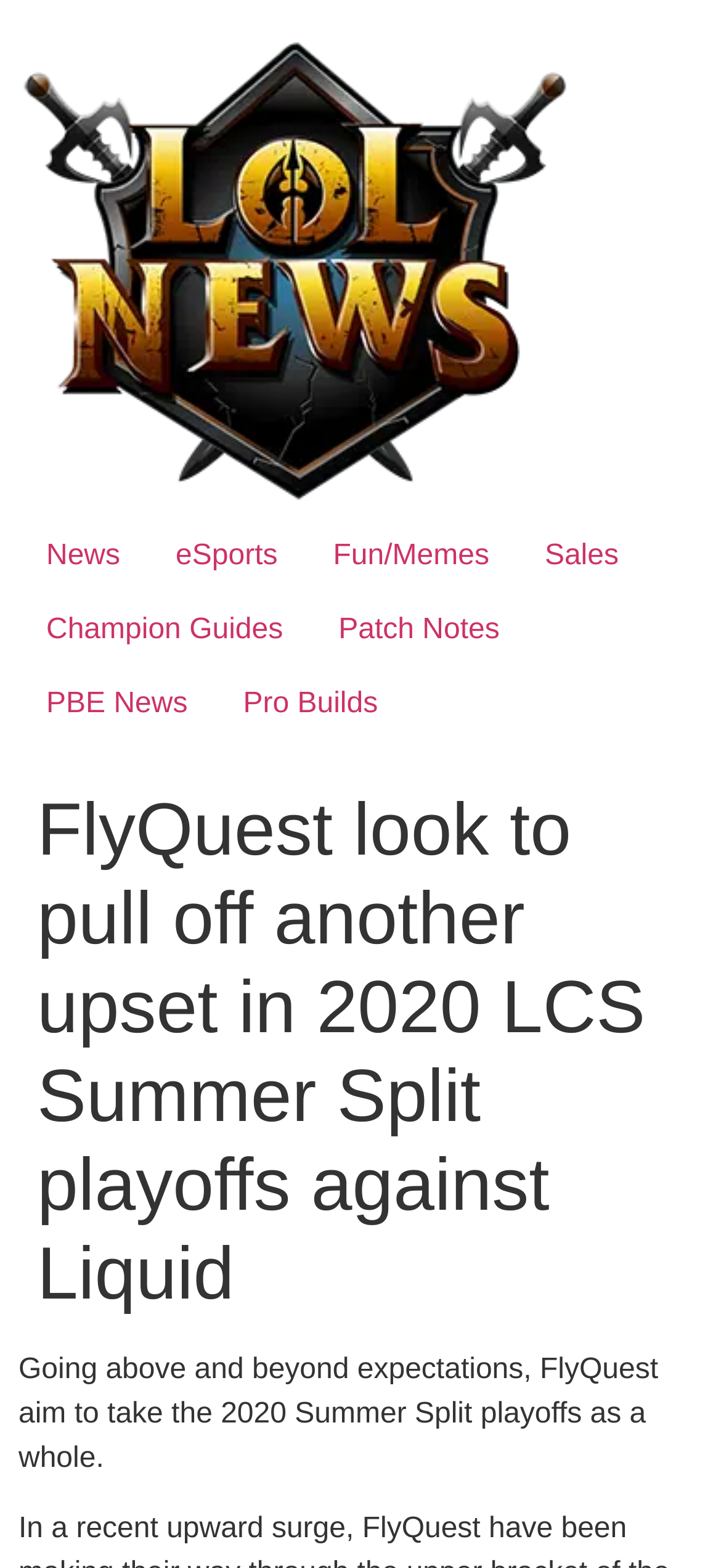Based on the image, please respond to the question with as much detail as possible:
What is the current section of the webpage?

By looking at the links at the top of the webpage, we can see that 'News' is the current section, as it is the first link and has a slightly different style compared to the other links.